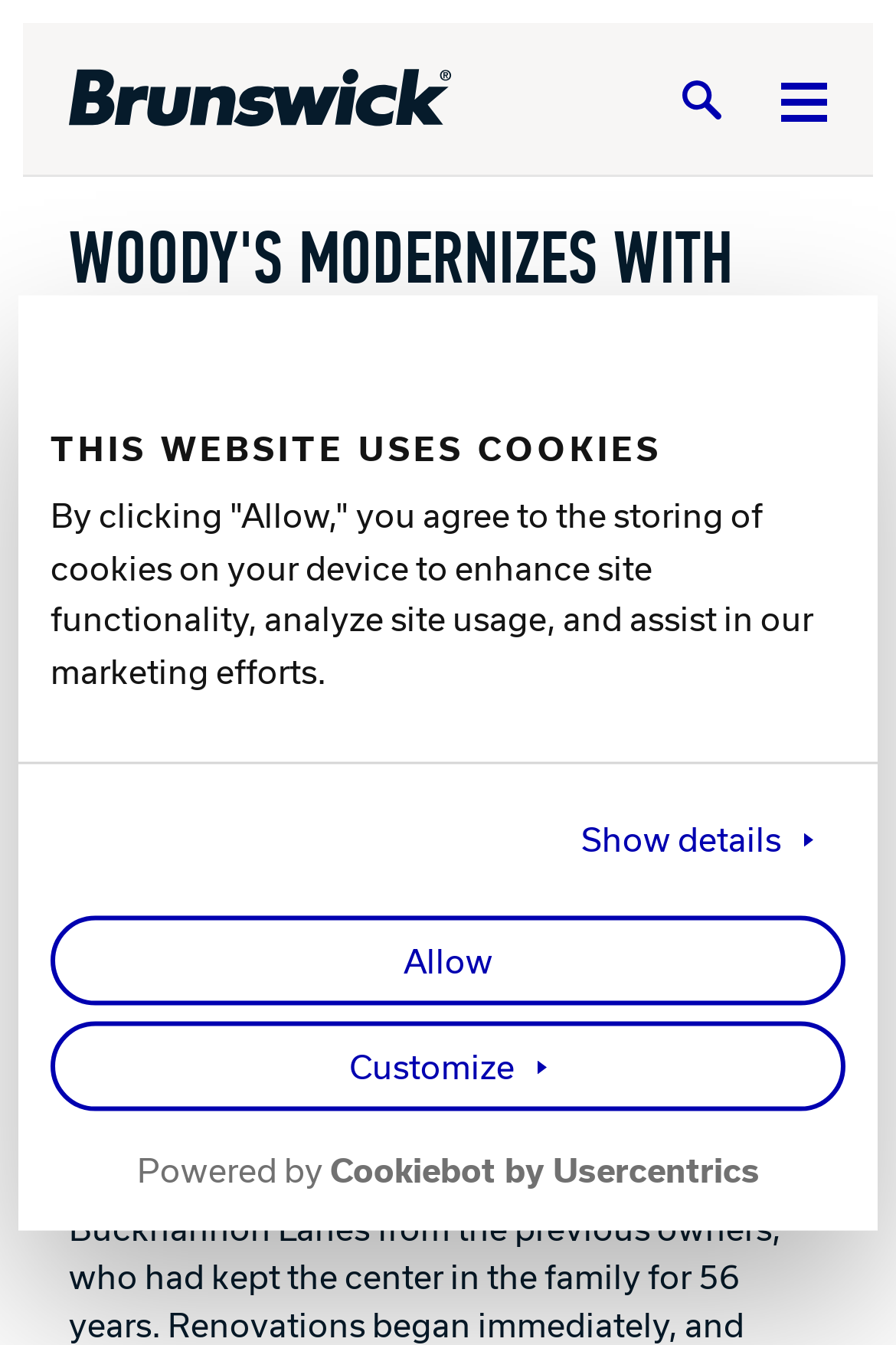Offer a meticulous caption that includes all visible features of the webpage.

The webpage is about Brunswick, a leading company in the bowling industry. At the top of the page, there is a dialog box with a title "THIS WEBSITE USES COOKIES" that takes up most of the screen. Inside the dialog box, there is a tab panel with a heading "Consent" and a paragraph of text explaining the use of cookies on the website. Below the text, there are two buttons, "Customize" and "Allow", and a link "Show details". 

At the top-right corner of the page, there is a logo link that opens in a new window, accompanied by two static text elements "Powered by" and "Cookiebot by Usercentrics". 

Below the dialog box, there is a figure element with a link "Brunswick Bowling" that contains an image. To the right of the image, there are two buttons, "Search" and "Menu". The "Menu" button is located at the top-right corner of the page.

The main content of the page is an article with a heading "WOODY'S MODERNIZES WITH BRUNSWICK" located at the top-left corner of the page. Below the heading, there is a time element with the date "AUG 01, 2019". The article consists of several paragraphs of text, including a quote from Cemantha Woody, describing how she and her husband Ron Woody modernized a bowling center in Muskegon, Michigan.